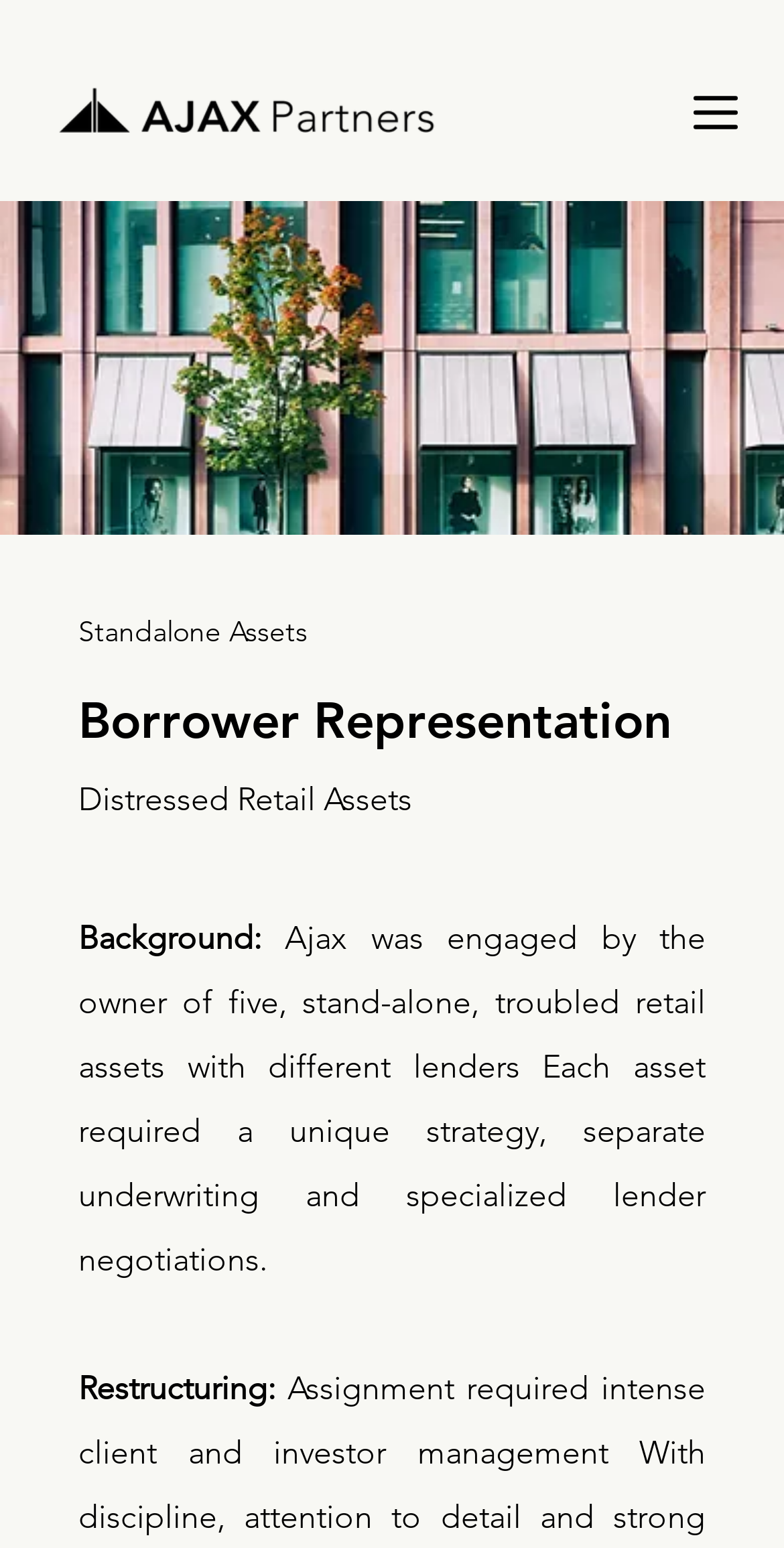What is the purpose of Ajax's engagement?
Answer with a single word or phrase by referring to the visual content.

Restructuring